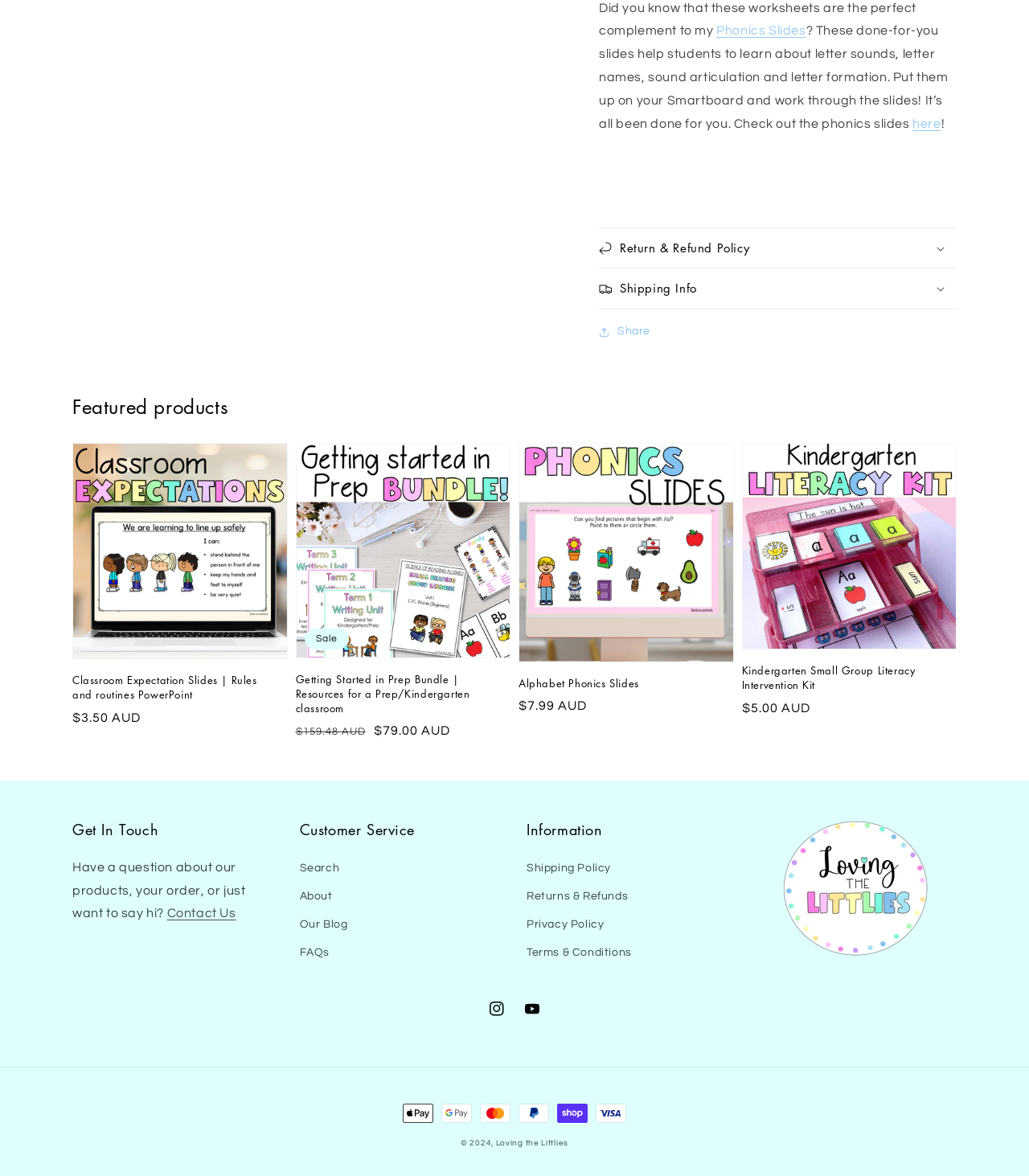Please provide a comprehensive answer to the question based on the screenshot: How can I contact the seller?

To contact the seller, you can click on the 'Contact Us' link, which is located in the 'Get In Touch' section at the bottom of the page. This will allow you to send a message or inquiry to the seller.